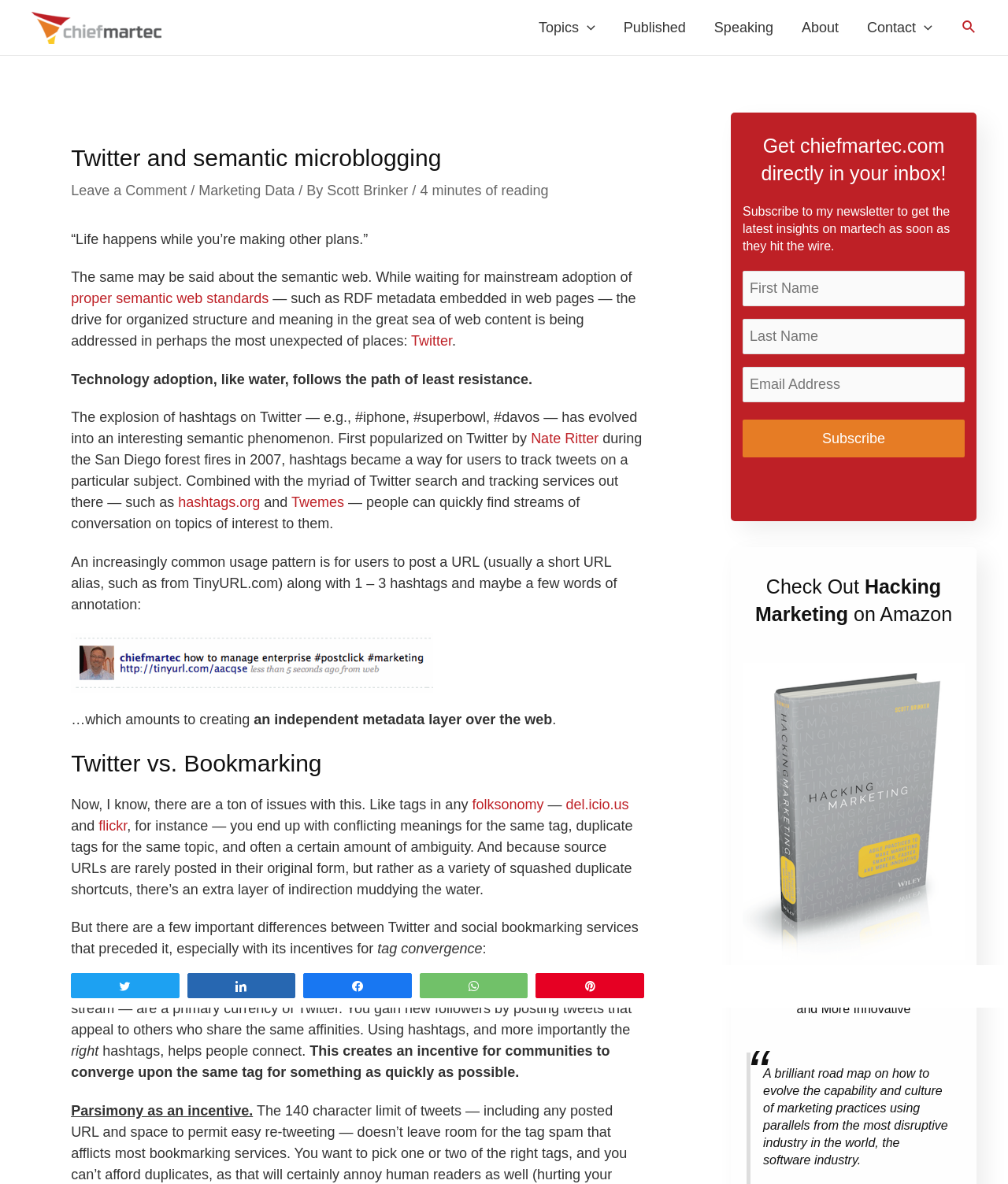Locate the bounding box coordinates of the area that needs to be clicked to fulfill the following instruction: "Click on the 'Twitter and semantic microblogging' heading". The coordinates should be in the format of four float numbers between 0 and 1, namely [left, top, right, bottom].

[0.07, 0.121, 0.639, 0.145]